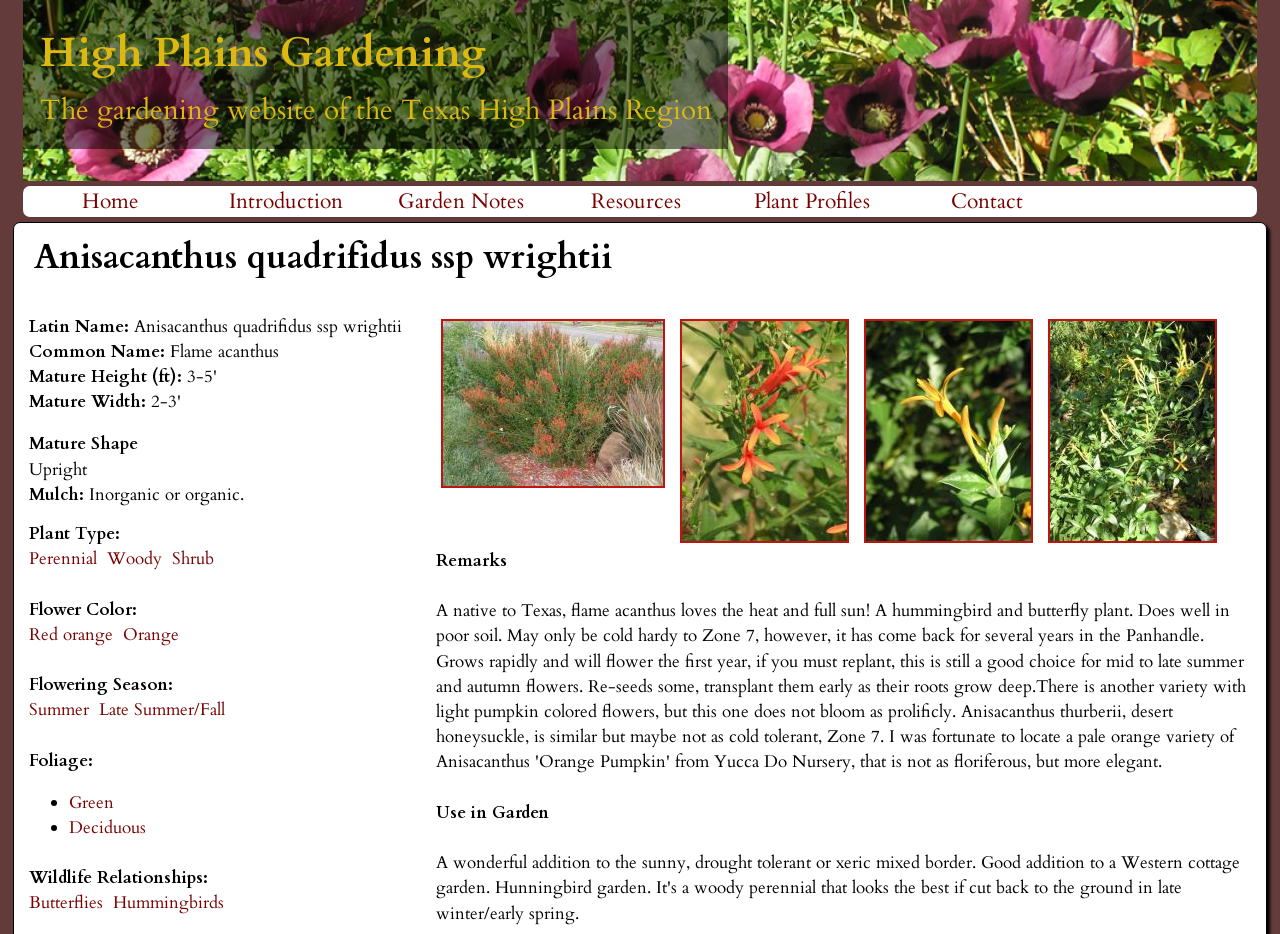Calculate the bounding box coordinates of the UI element given the description: "Red orange".

[0.022, 0.667, 0.088, 0.691]